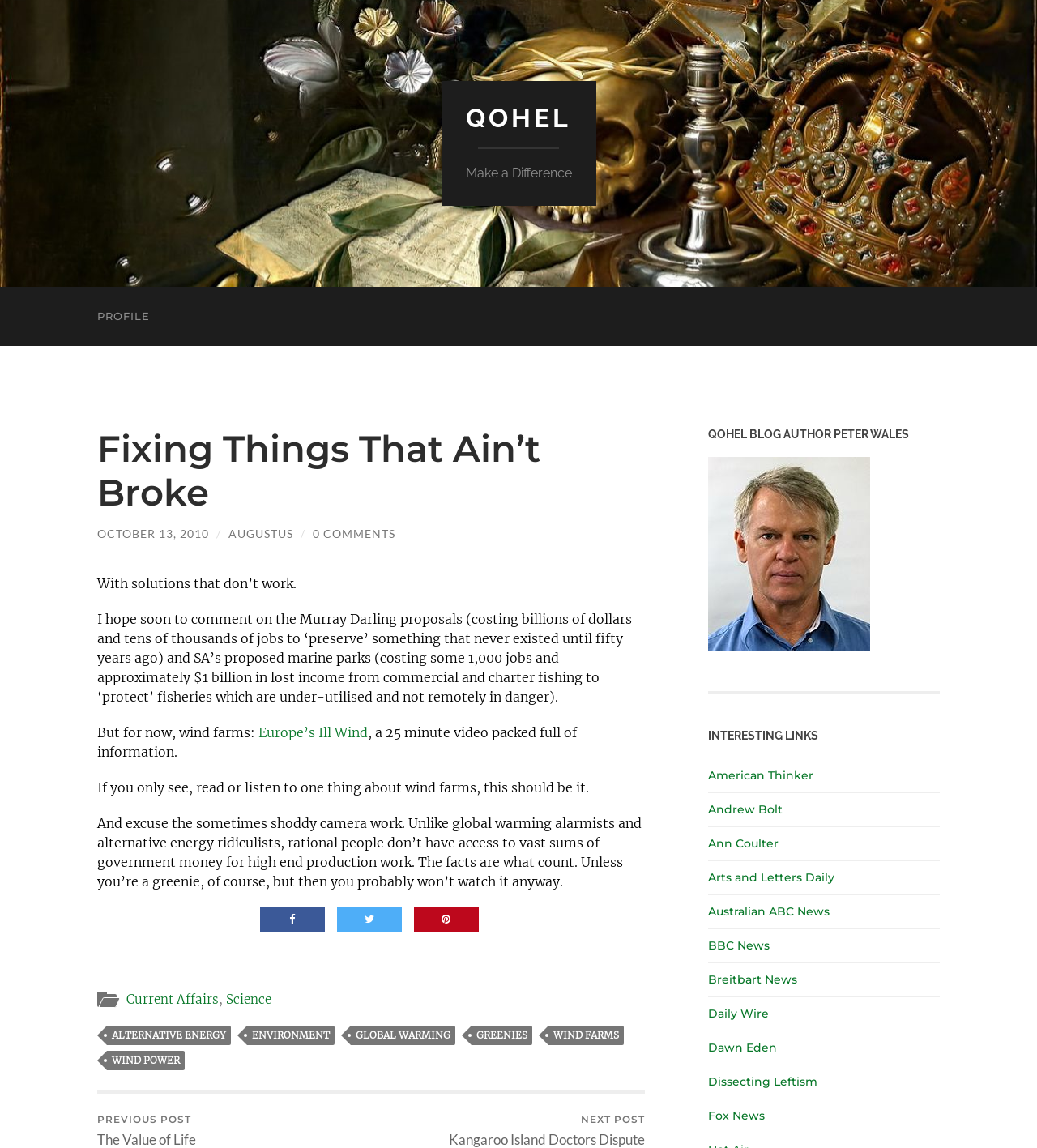Point out the bounding box coordinates of the section to click in order to follow this instruction: "Read the article 'Europe’s Ill Wind'".

[0.249, 0.631, 0.355, 0.645]